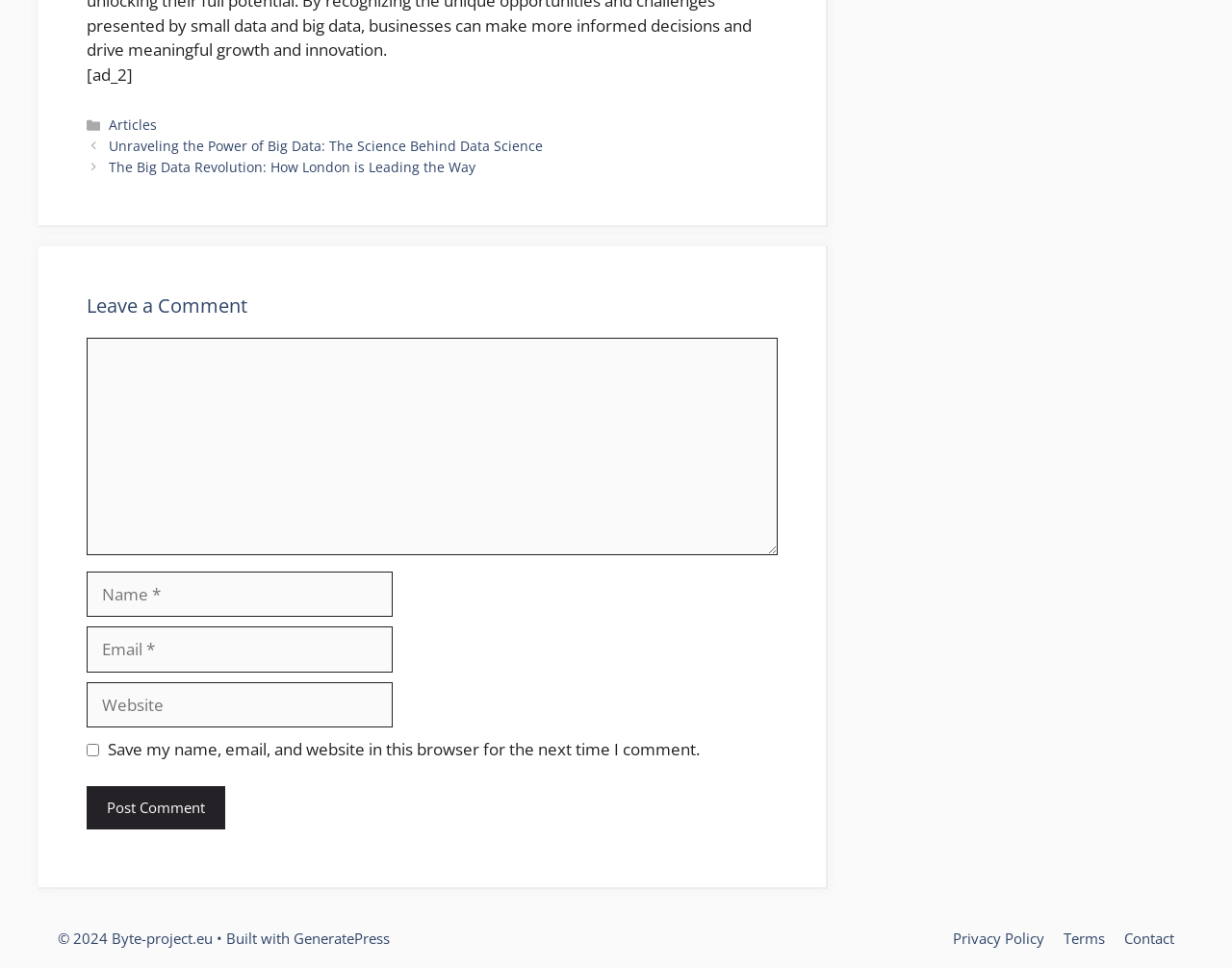Identify and provide the bounding box coordinates of the UI element described: "parent_node: Comment name="author" placeholder="Name *"". The coordinates should be formatted as [left, top, right, bottom], with each number being a float between 0 and 1.

[0.07, 0.59, 0.319, 0.637]